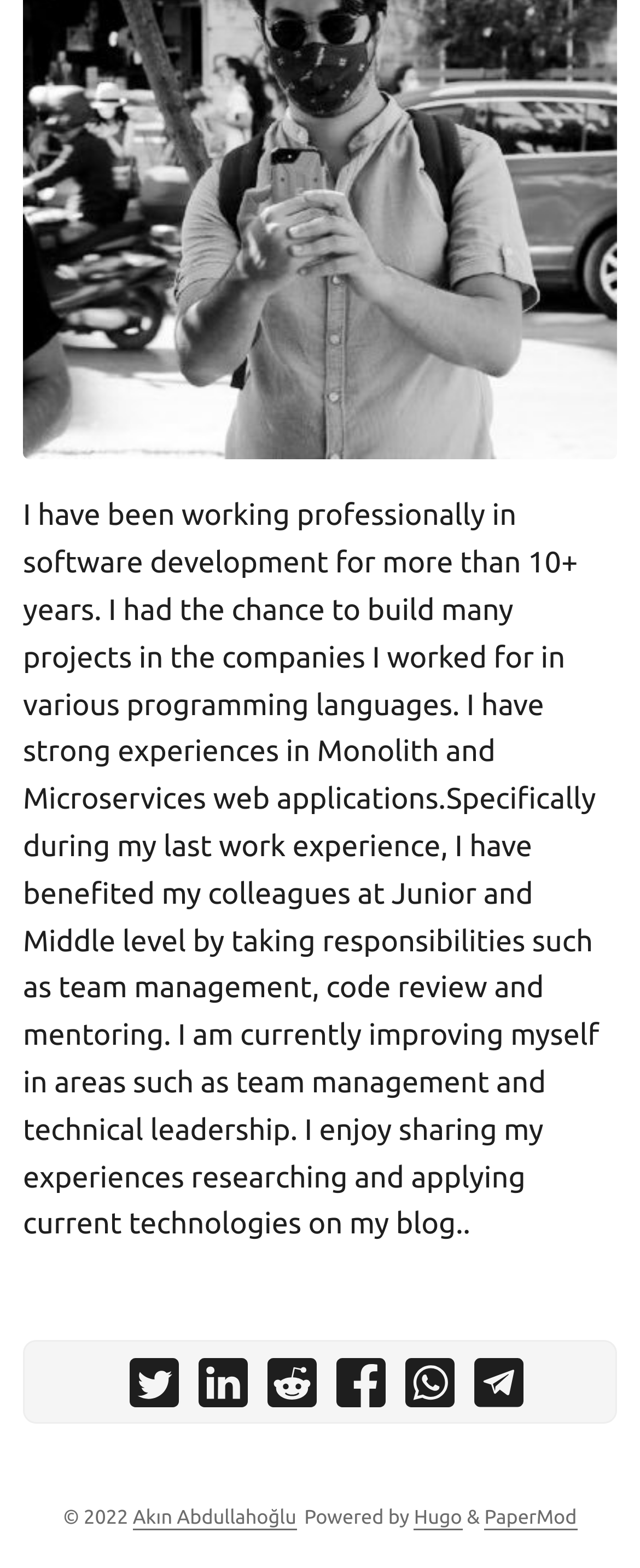Determine the bounding box coordinates for the HTML element mentioned in the following description: "aria-label="share About on telegram"". The coordinates should be a list of four floats ranging from 0 to 1, represented as [left, top, right, bottom].

[0.741, 0.866, 0.818, 0.907]